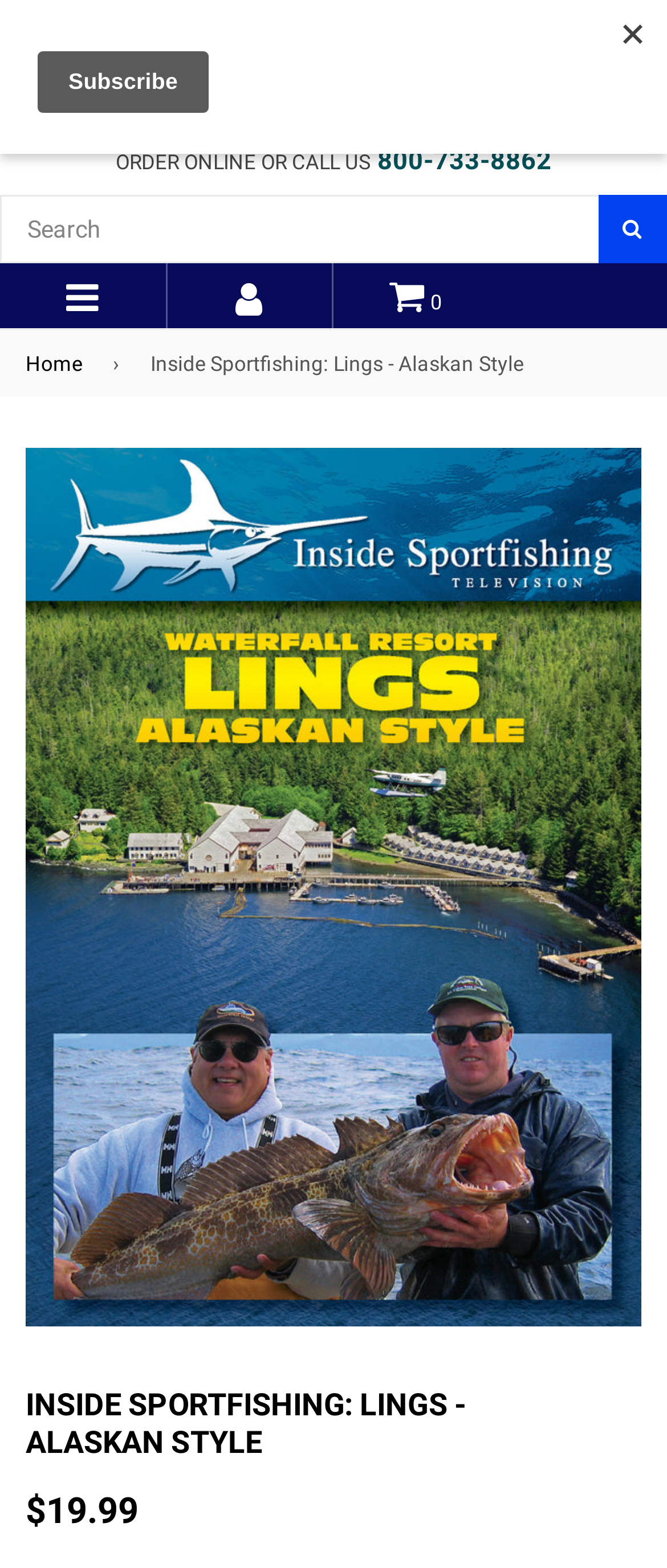Using the element description expand/collapse, predict the bounding box coordinates for the UI element. Provide the coordinates in (top-left x, top-left y, bottom-right x, bottom-right y) format with values ranging from 0 to 1.

[0.0, 0.168, 0.25, 0.211]